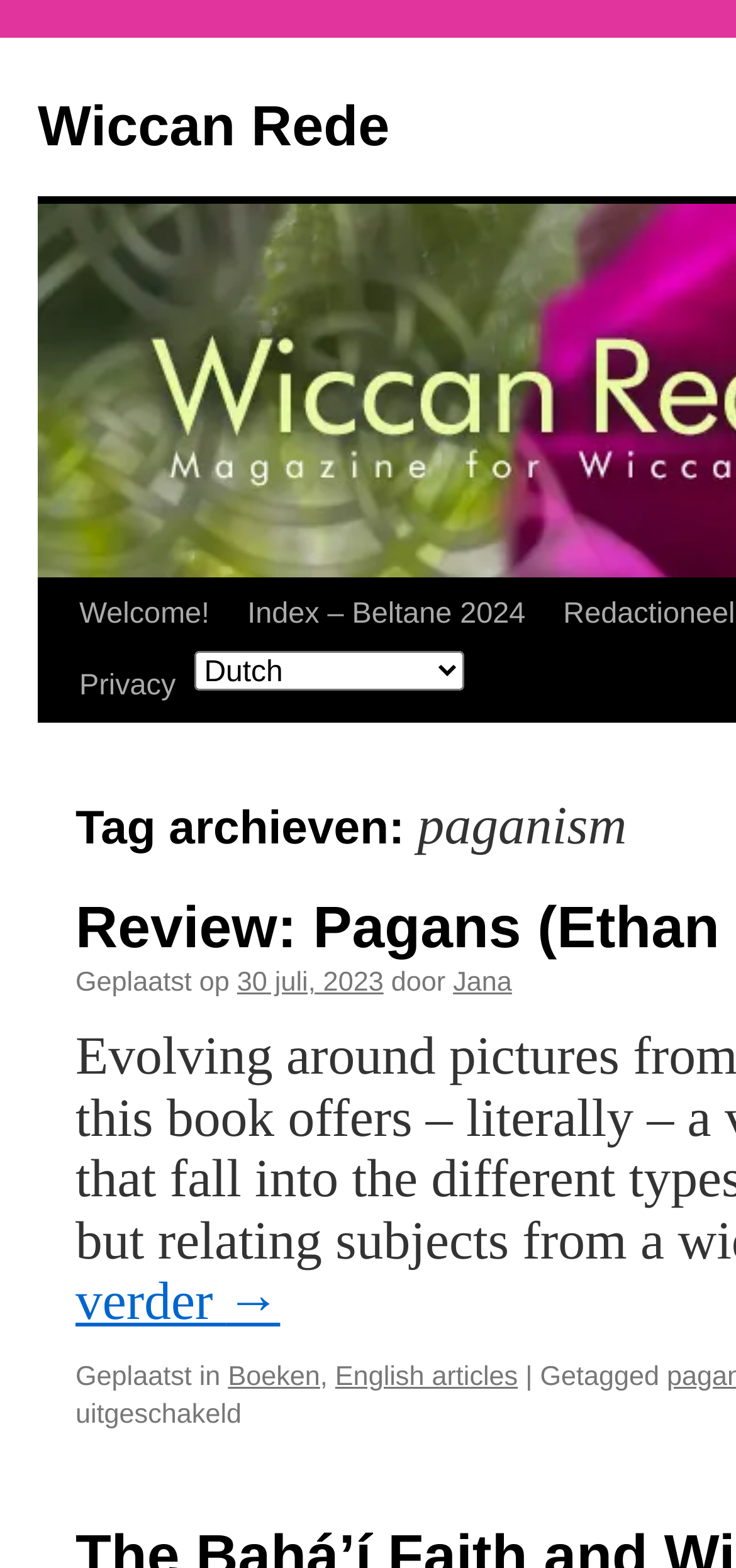Who is the author of the post?
Give a single word or phrase answer based on the content of the image.

Jana